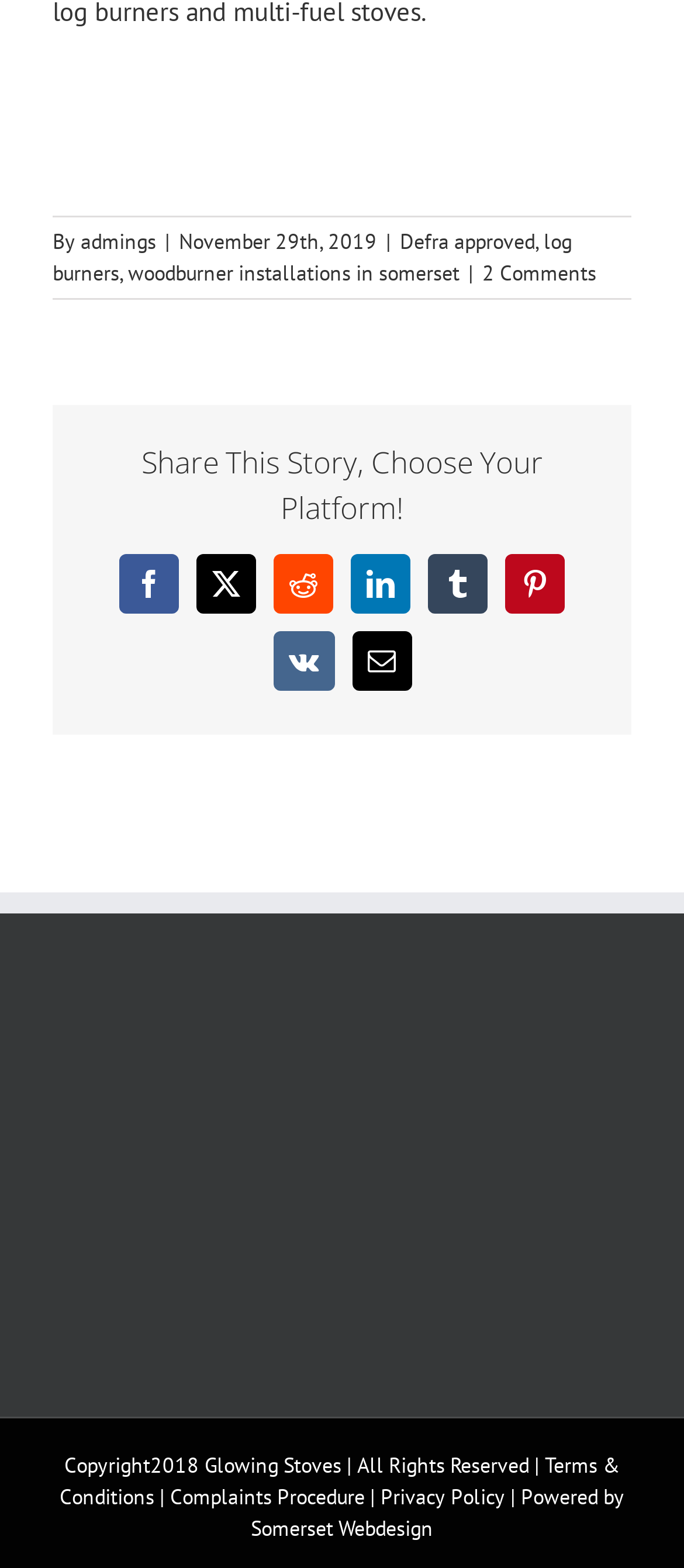Could you find the bounding box coordinates of the clickable area to complete this instruction: "read previous post"?

None